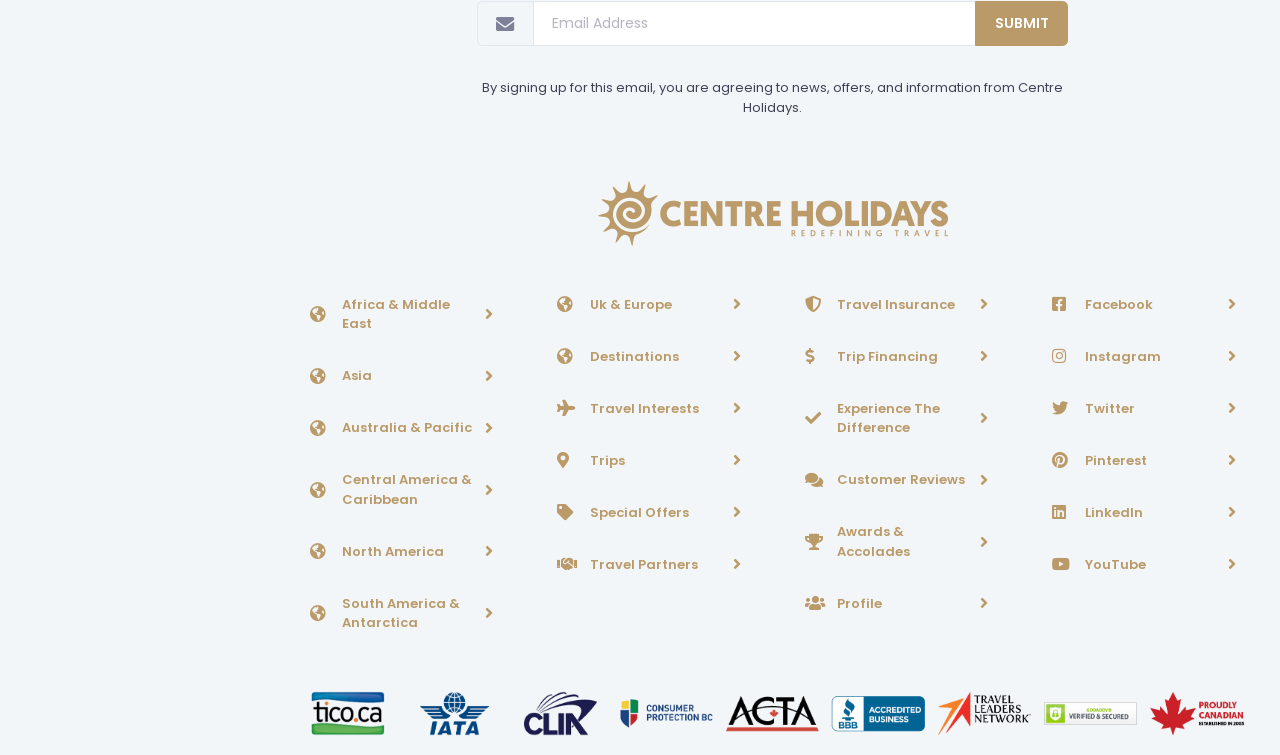Provide the bounding box coordinates for the UI element that is described by this text: "title="Centre Holidays"". The coordinates should be in the form of four float numbers between 0 and 1: [left, top, right, bottom].

[0.467, 0.27, 0.74, 0.295]